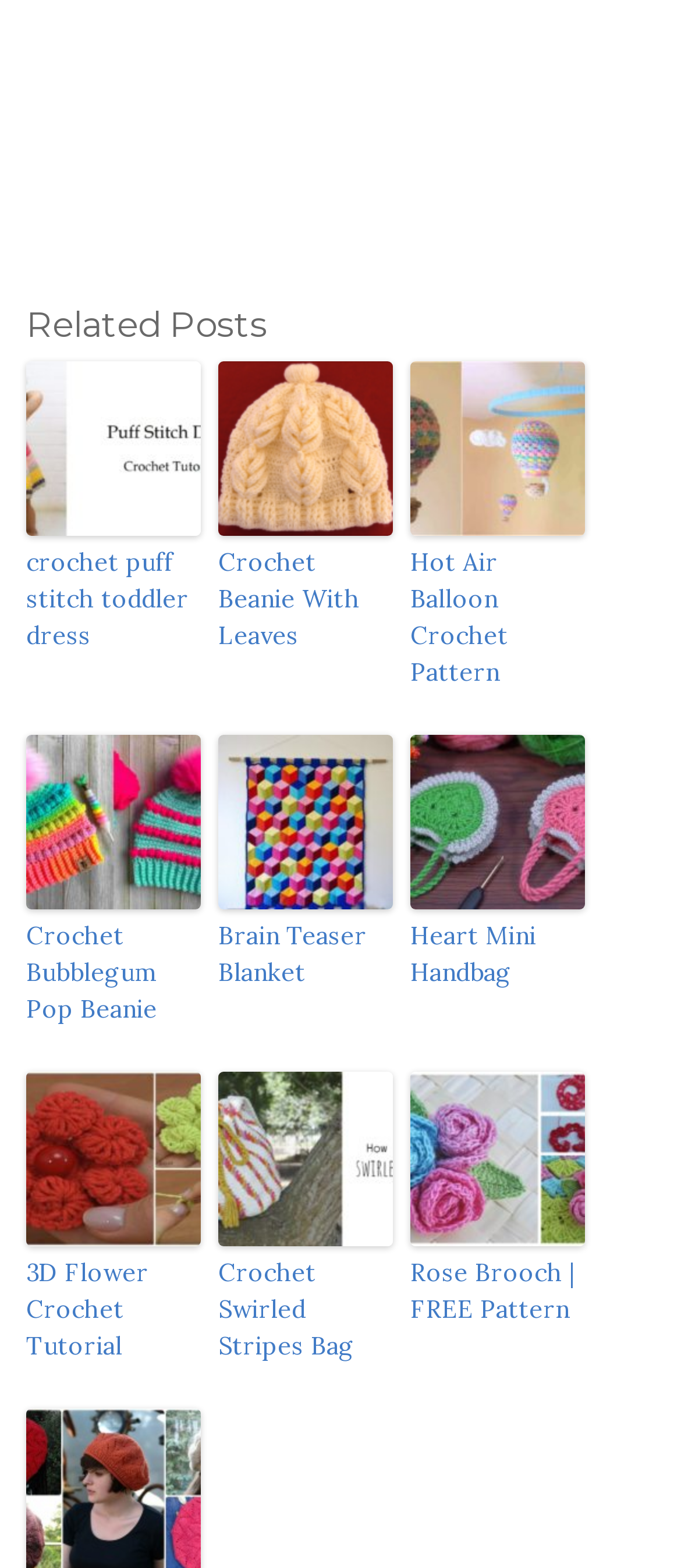How many related posts are there?
Using the details from the image, give an elaborate explanation to answer the question.

I counted the number of links under the 'Related Posts' heading, and there are 16 links, each representing a related post.